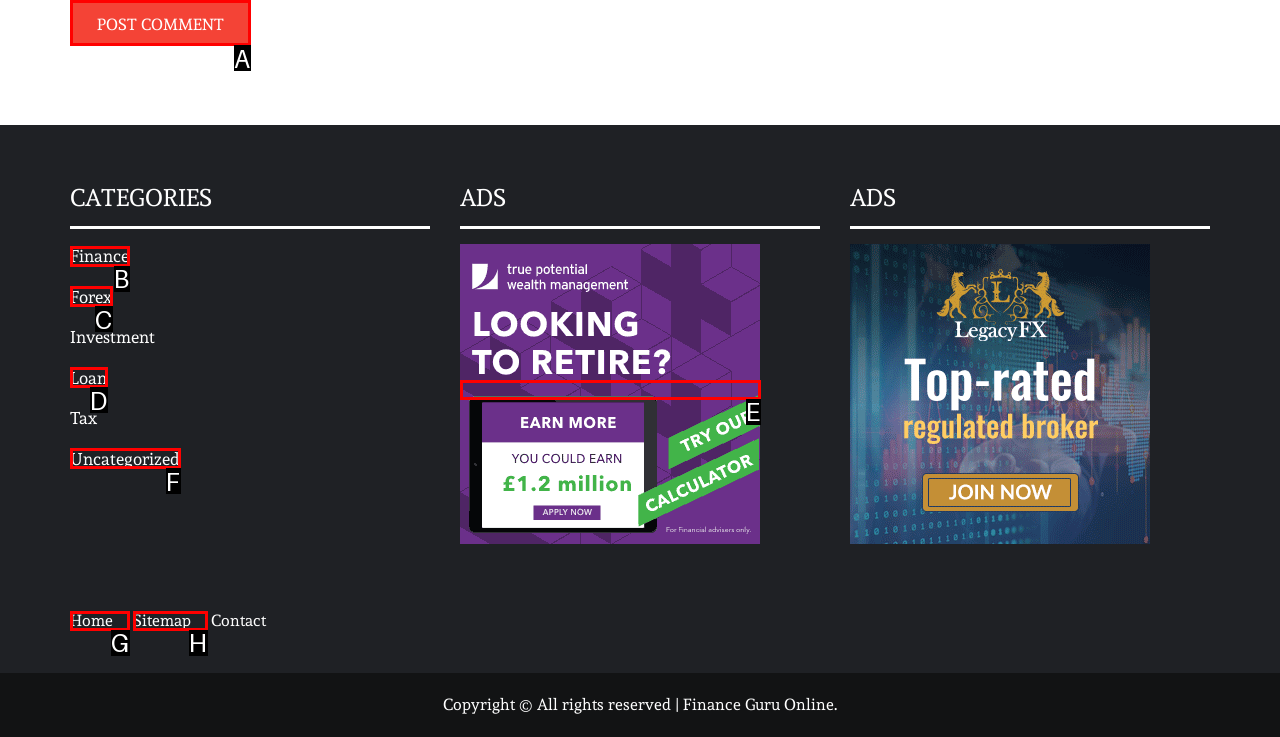Tell me which one HTML element best matches the description: name="submit" value="Post Comment"
Answer with the option's letter from the given choices directly.

A